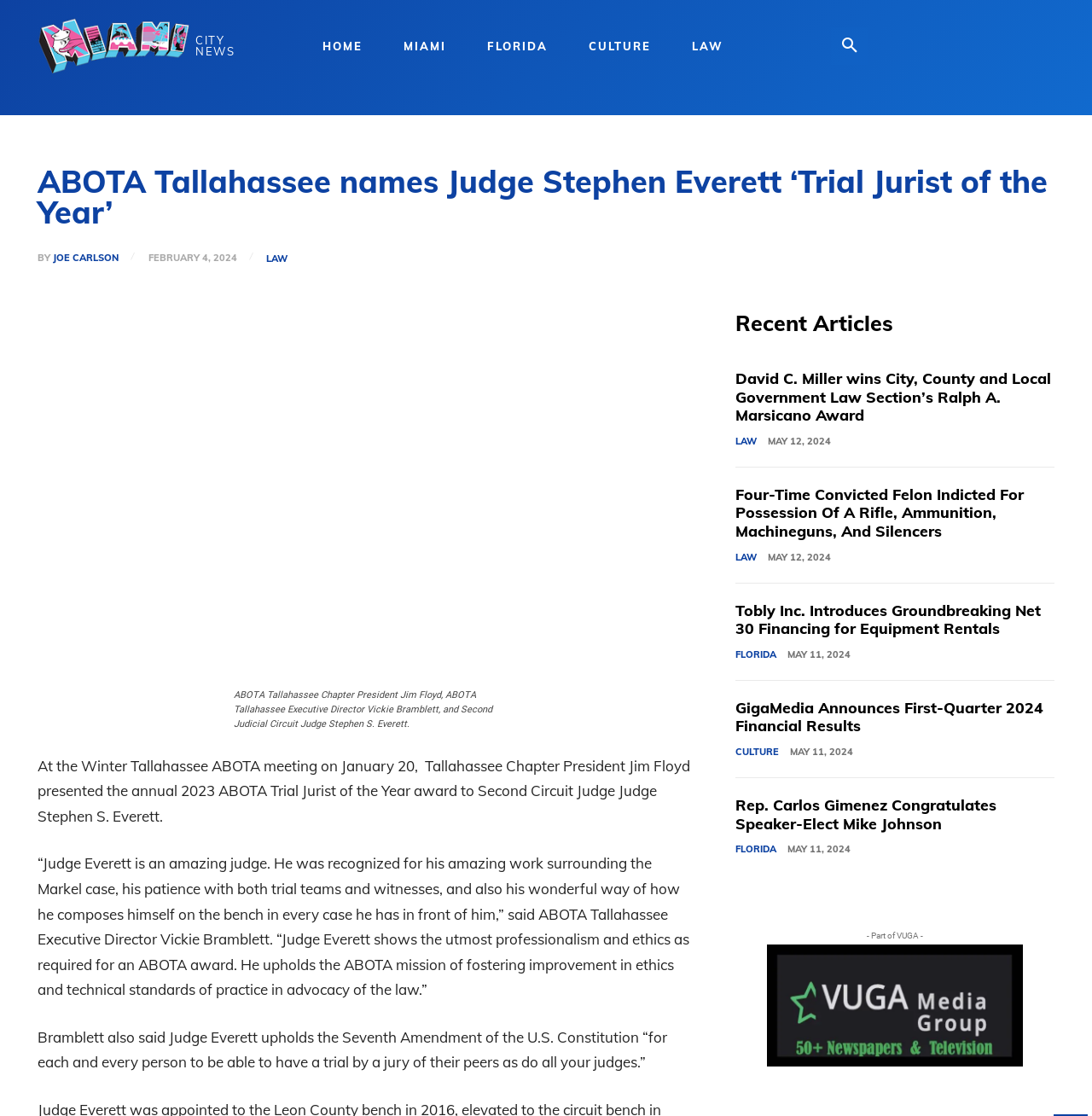Determine the main text heading of the webpage and provide its content.

ABOTA Tallahassee names Judge Stephen Everett ‘Trial Jurist of the Year’